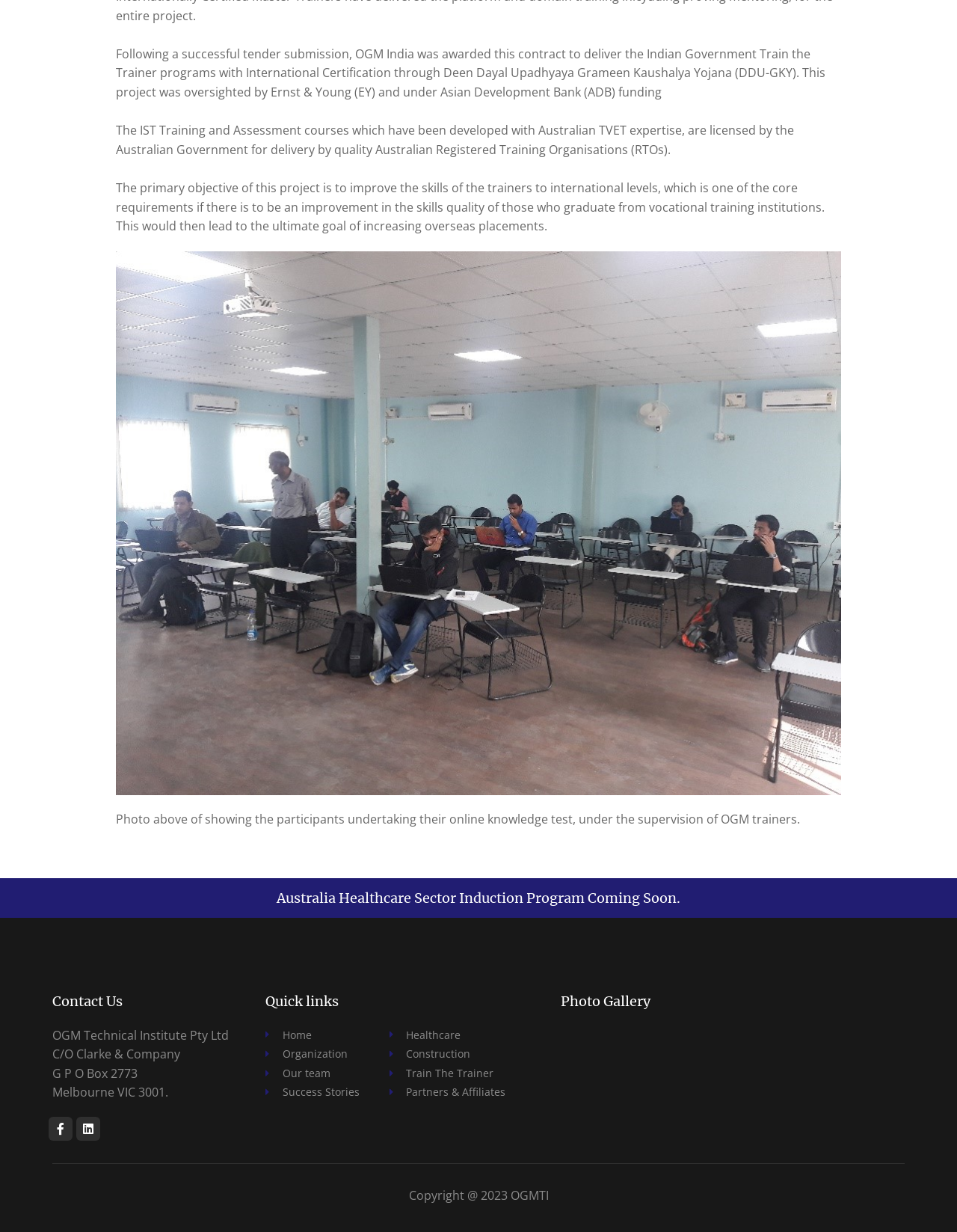How many links are present in the 'Quick links' section?
Can you give a detailed and elaborate answer to the question?

The 'Quick links' section is present on the right side of the webpage, and it contains 9 links, namely 'Home', 'Organization', 'Our team', 'Success Stories', 'Healthcare', 'Construction', 'Train The Trainer', 'Partners & Affiliates'.